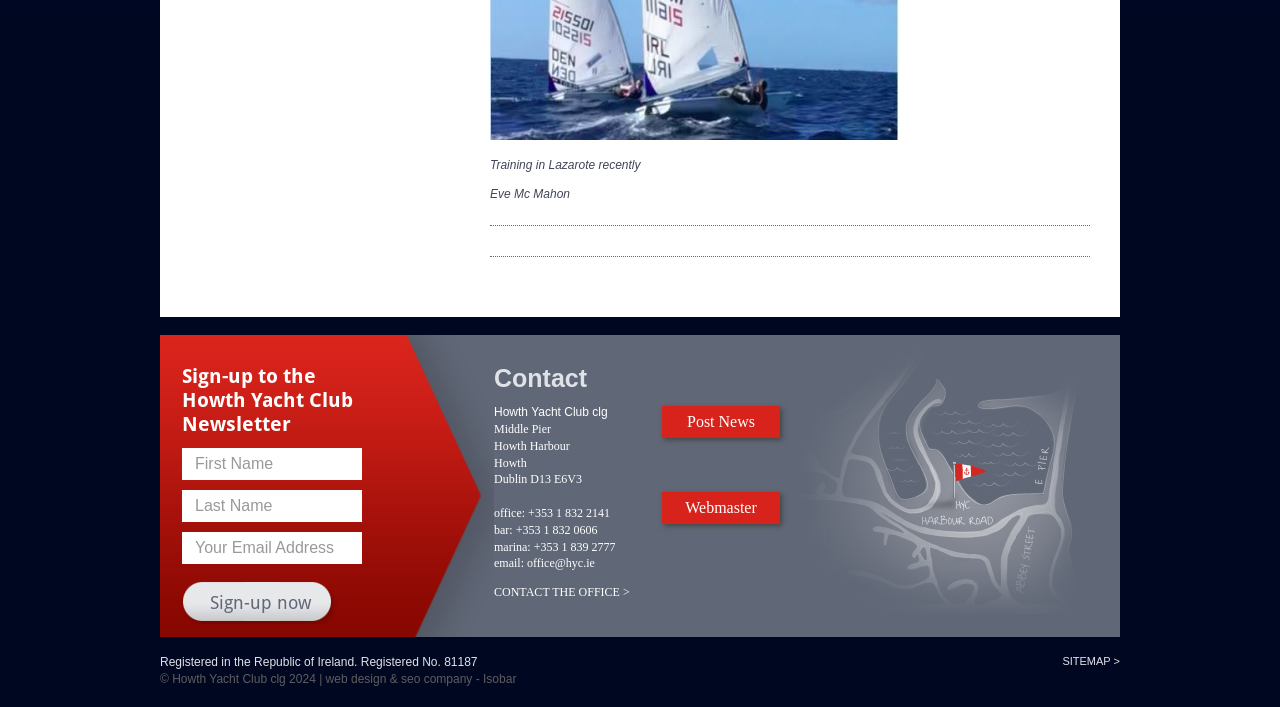Given the element description "seo company" in the screenshot, predict the bounding box coordinates of that UI element.

[0.313, 0.95, 0.369, 0.97]